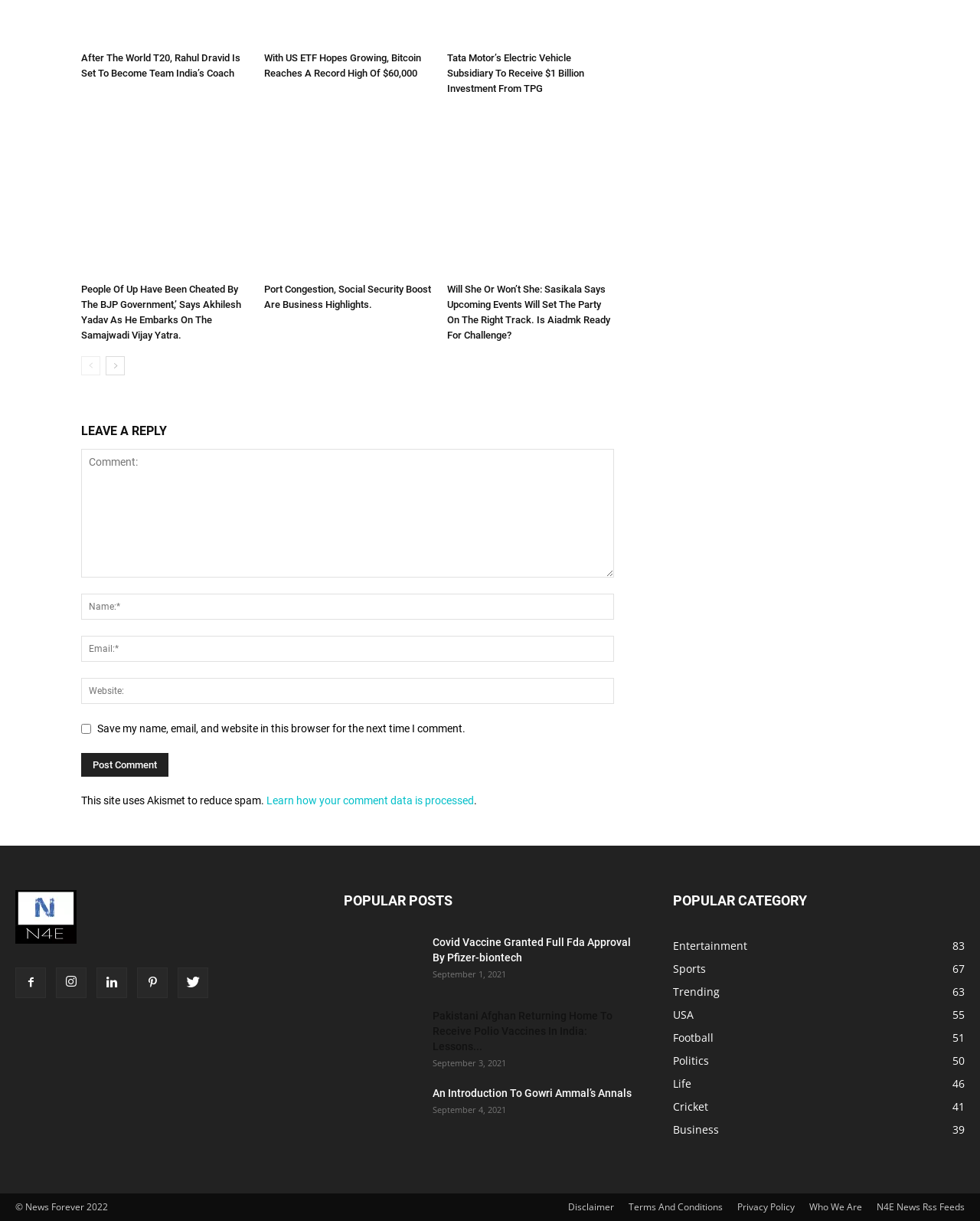How many popular posts are displayed?
Can you provide an in-depth and detailed response to the question?

The webpage has a section titled 'POPULAR POSTS' which displays three popular posts with images and headings.